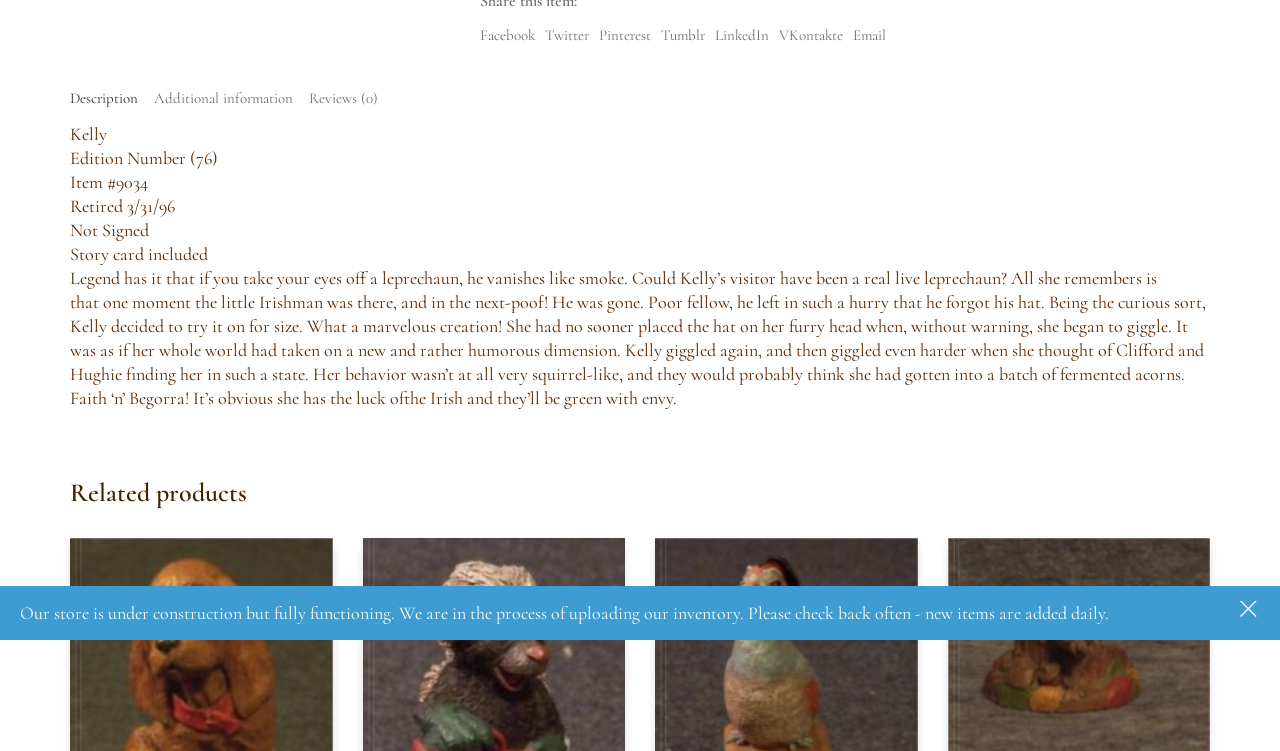Show the bounding box coordinates for the HTML element as described: "Reviews (0)".

[0.241, 0.101, 0.295, 0.161]